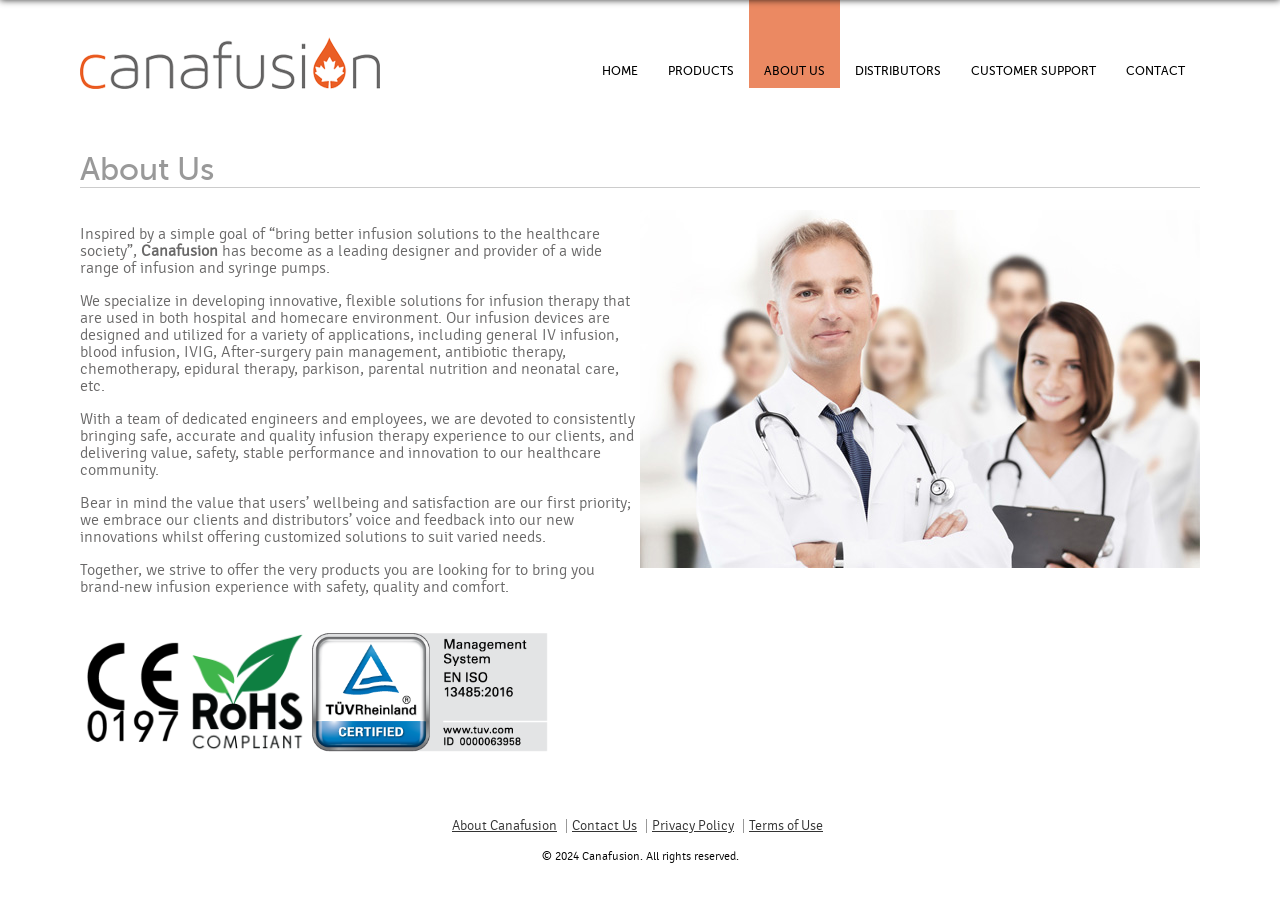What is the focus of the company's products?
Provide a short answer using one word or a brief phrase based on the image.

Infusion therapy